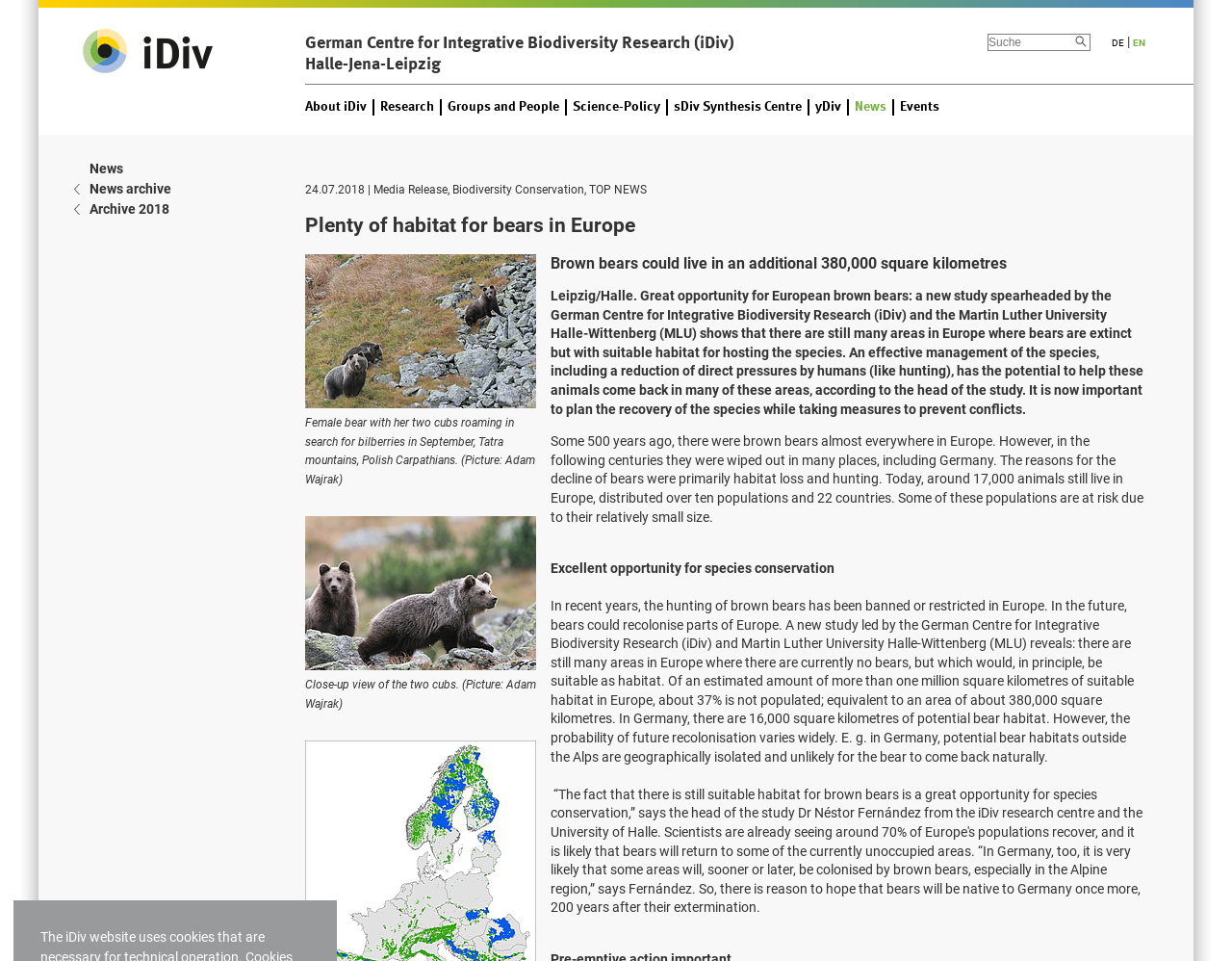Locate the bounding box coordinates of the clickable part needed for the task: "View news archive".

[0.073, 0.188, 0.139, 0.204]